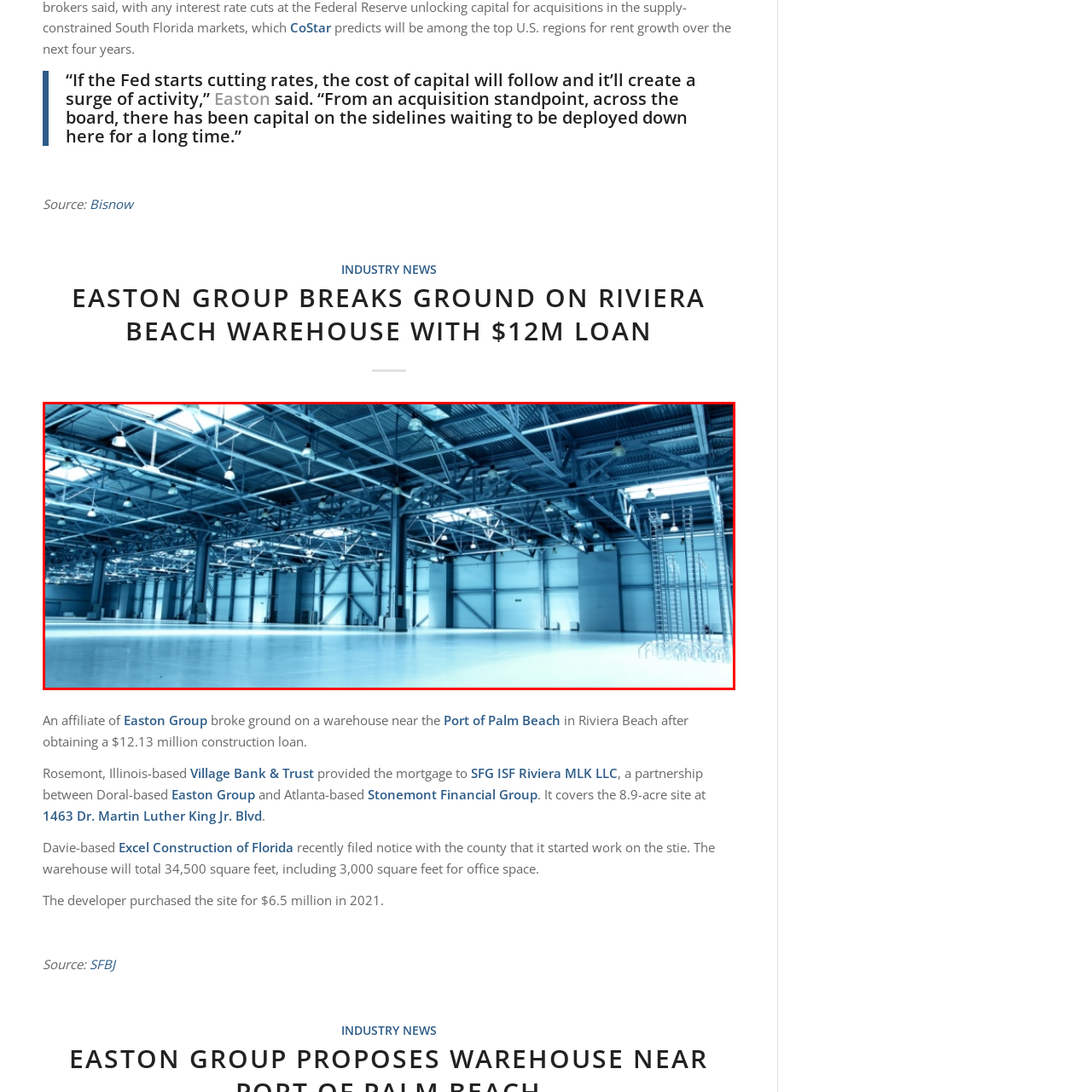What is the purpose of the ladders?  
Look closely at the image marked by the red border and give a detailed response rooted in the visual details found within the image.

The caption does not explicitly state the purpose of the ladders, but based on the context of the warehouse setting, it can be inferred that the ladders are likely used for accessing high shelves or storage areas.